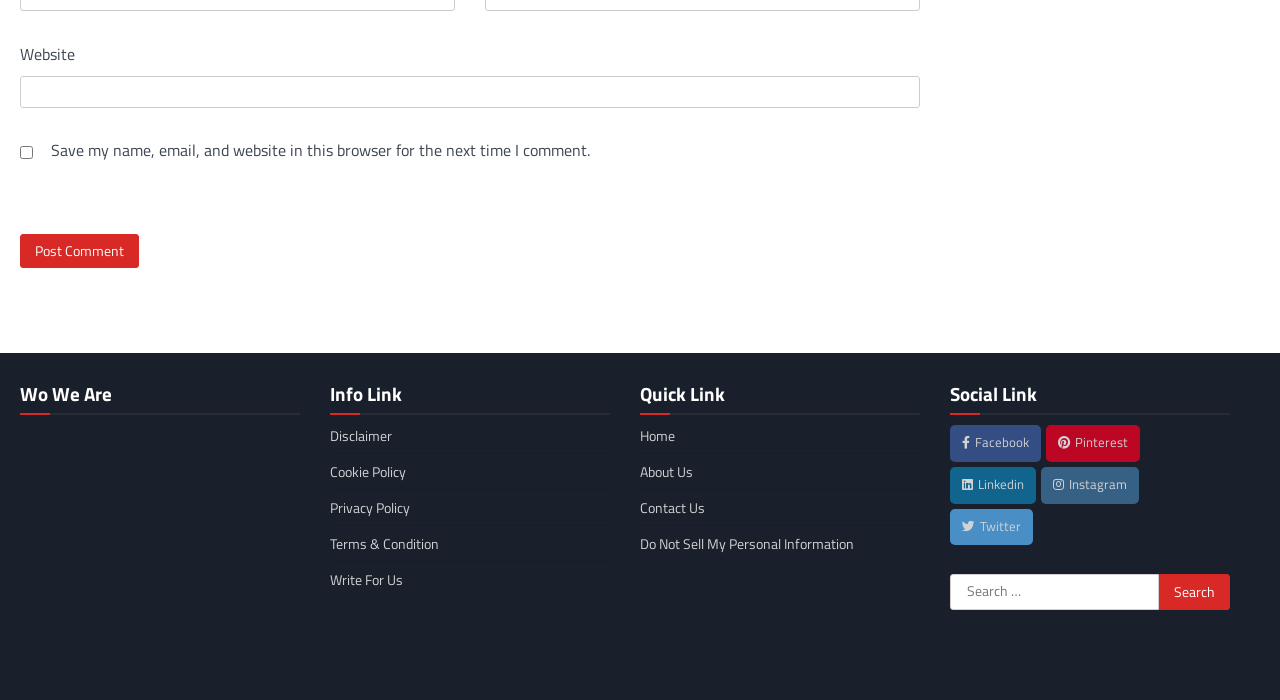Can you provide the bounding box coordinates for the element that should be clicked to implement the instruction: "Post a comment"?

[0.016, 0.335, 0.109, 0.382]